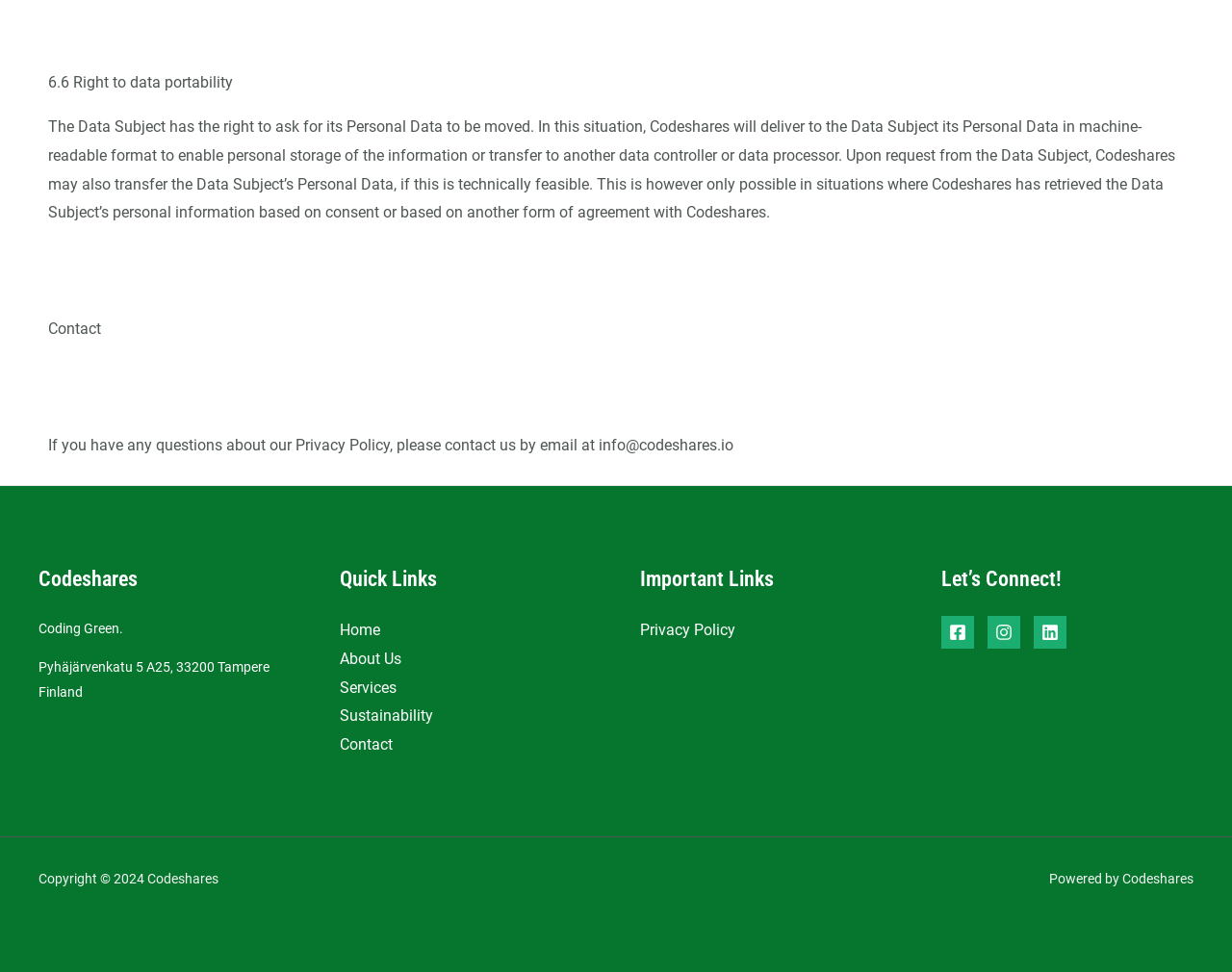Find the bounding box of the UI element described as follows: "aria-label="Facebook"".

[0.764, 0.634, 0.79, 0.667]